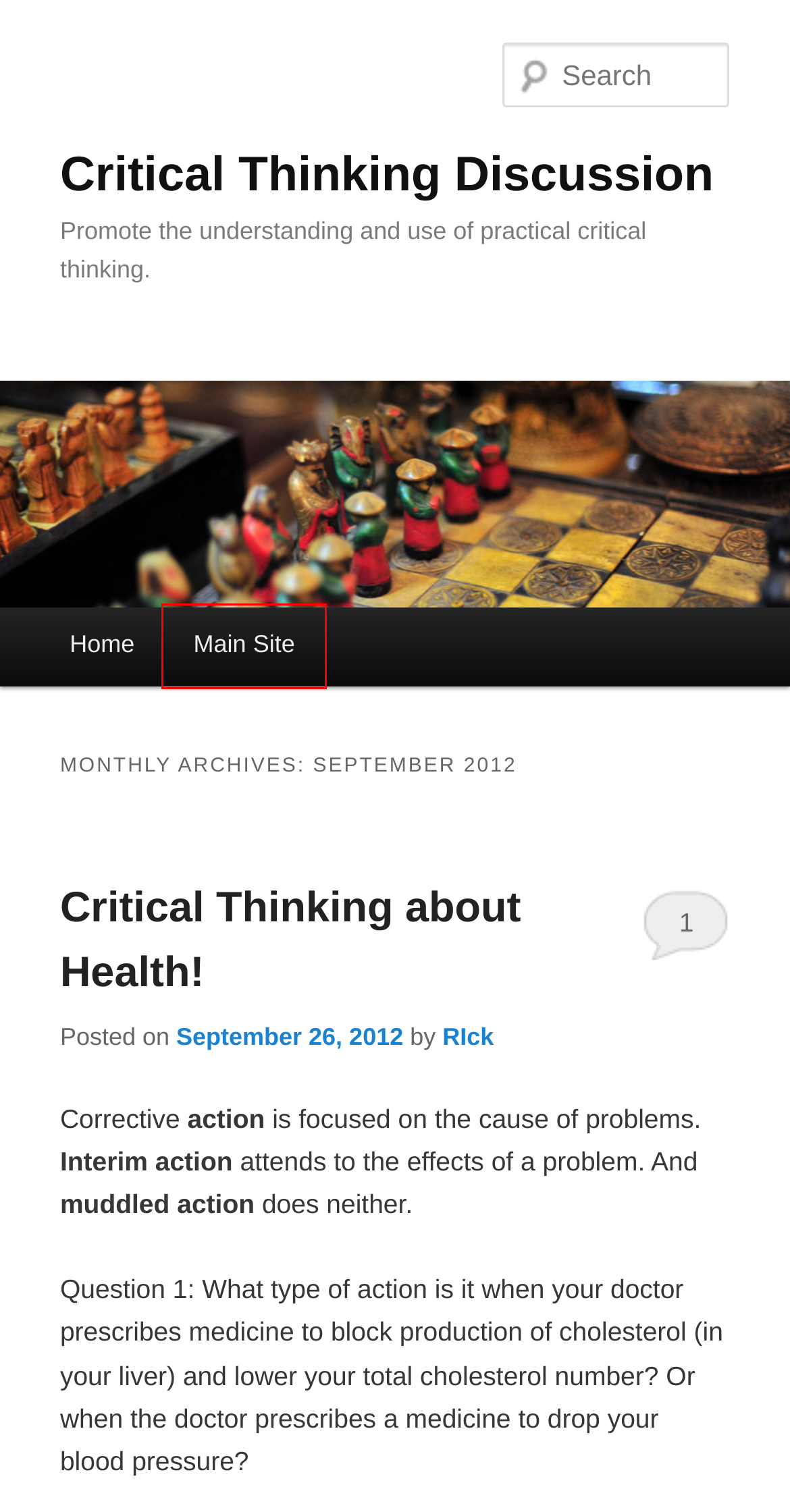Examine the screenshot of a webpage with a red bounding box around a specific UI element. Identify which webpage description best matches the new webpage that appears after clicking the element in the red bounding box. Here are the candidates:
A. RIck | Critical Thinking Discussion
B. October | 2012 | Critical Thinking Discussion
C. Critical Thinking about Health! | Critical Thinking Discussion
D. Freedom – options = Tyranny | Critical Thinking Discussion
E. Critical Thinking – Become a practical critical thinking expert!
F. Fishbone Purgatory (runaway divergence) | Critical Thinking Discussion
G. Truthiness | Critical Thinking Discussion
H. Critical Thinking Discussion | Promote the understanding and use of practical critical thinking.

E